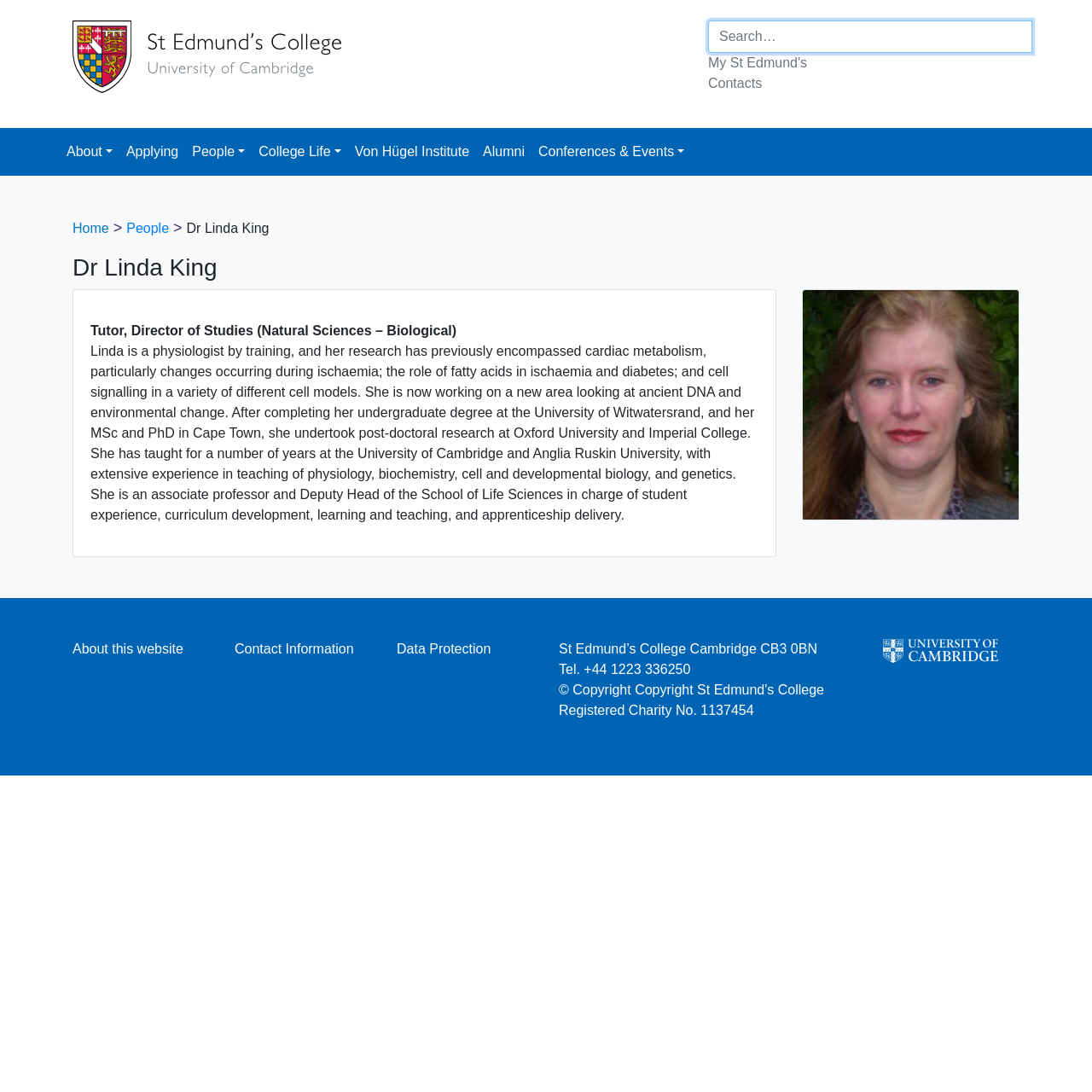Please locate the bounding box coordinates of the element that needs to be clicked to achieve the following instruction: "Learn about Dr Linda King". The coordinates should be four float numbers between 0 and 1, i.e., [left, top, right, bottom].

[0.066, 0.232, 0.934, 0.258]